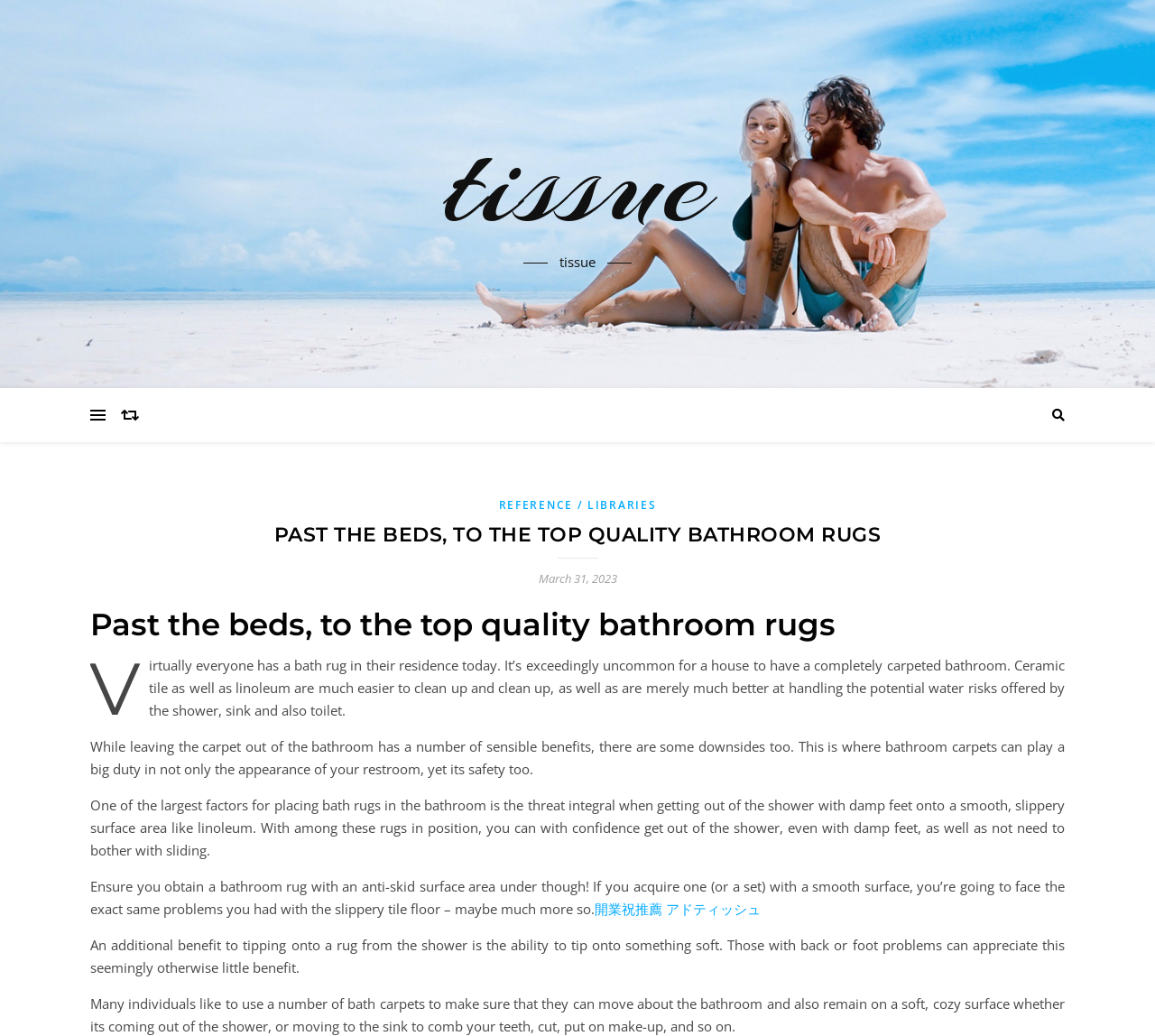What is the main topic of this webpage?
Respond with a short answer, either a single word or a phrase, based on the image.

Bathroom rugs